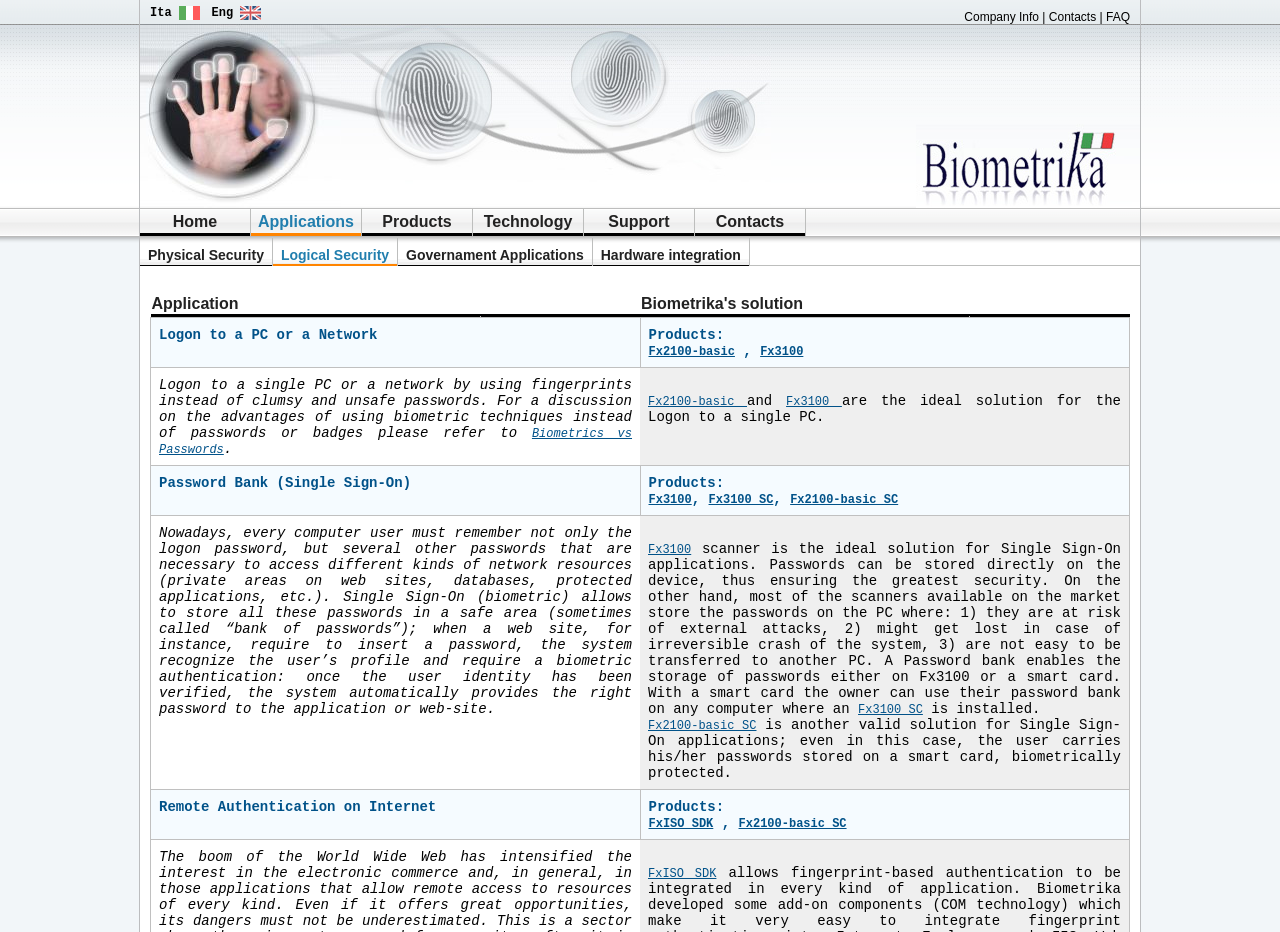Identify the bounding box coordinates of the region I need to click to complete this instruction: "View applications of biometric recognition".

[0.196, 0.223, 0.283, 0.253]